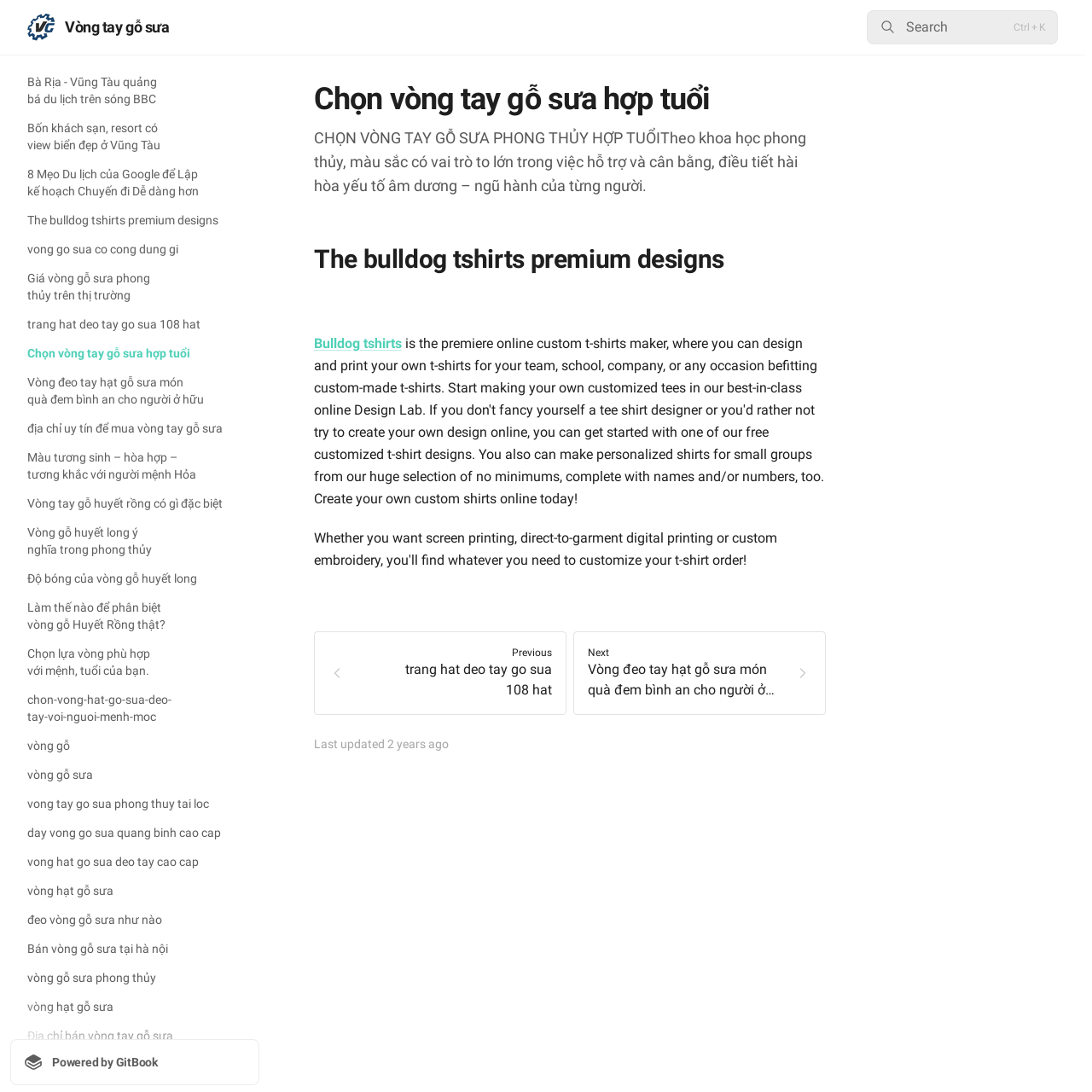Provide a brief response to the question using a single word or phrase: 
How many links are there in the complementary section?

24